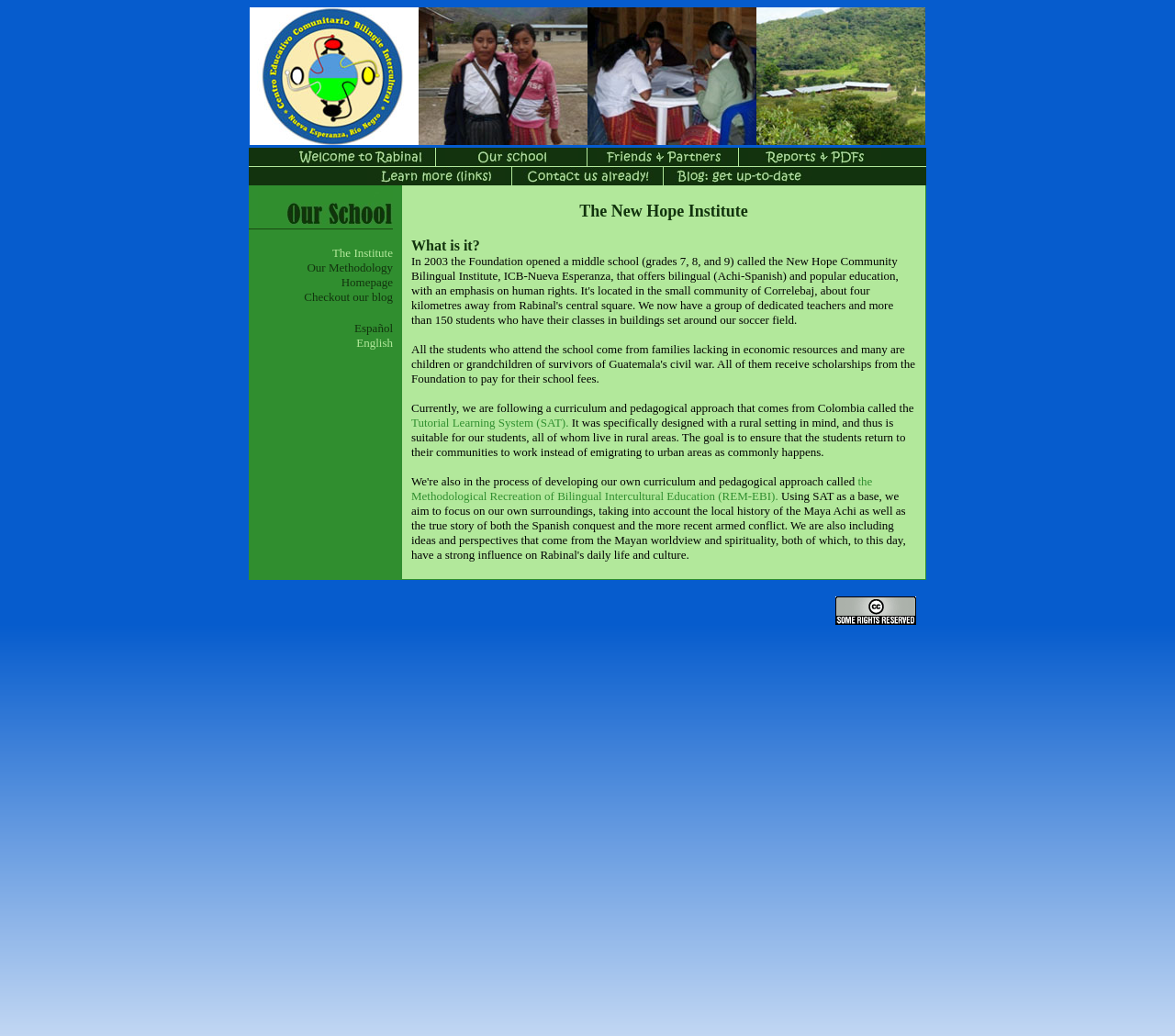Locate the bounding box coordinates of the clickable region to complete the following instruction: "Click the 'Tutorial Learning System (SAT)' link."

[0.35, 0.401, 0.484, 0.415]